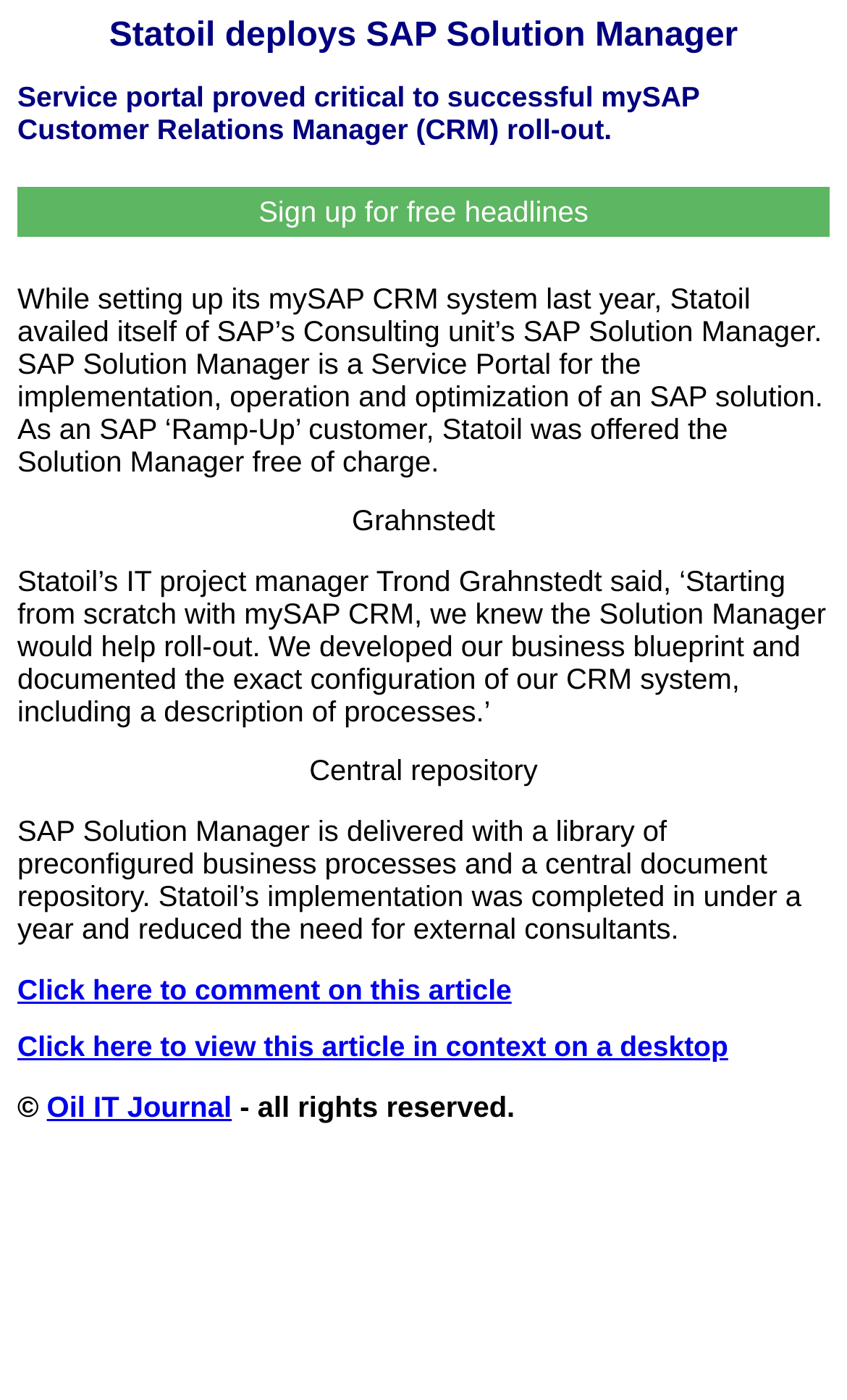Using floating point numbers between 0 and 1, provide the bounding box coordinates in the format (top-left x, top-left y, bottom-right x, bottom-right y). Locate the UI element described here: Oil IT Journal

[0.055, 0.78, 0.274, 0.803]